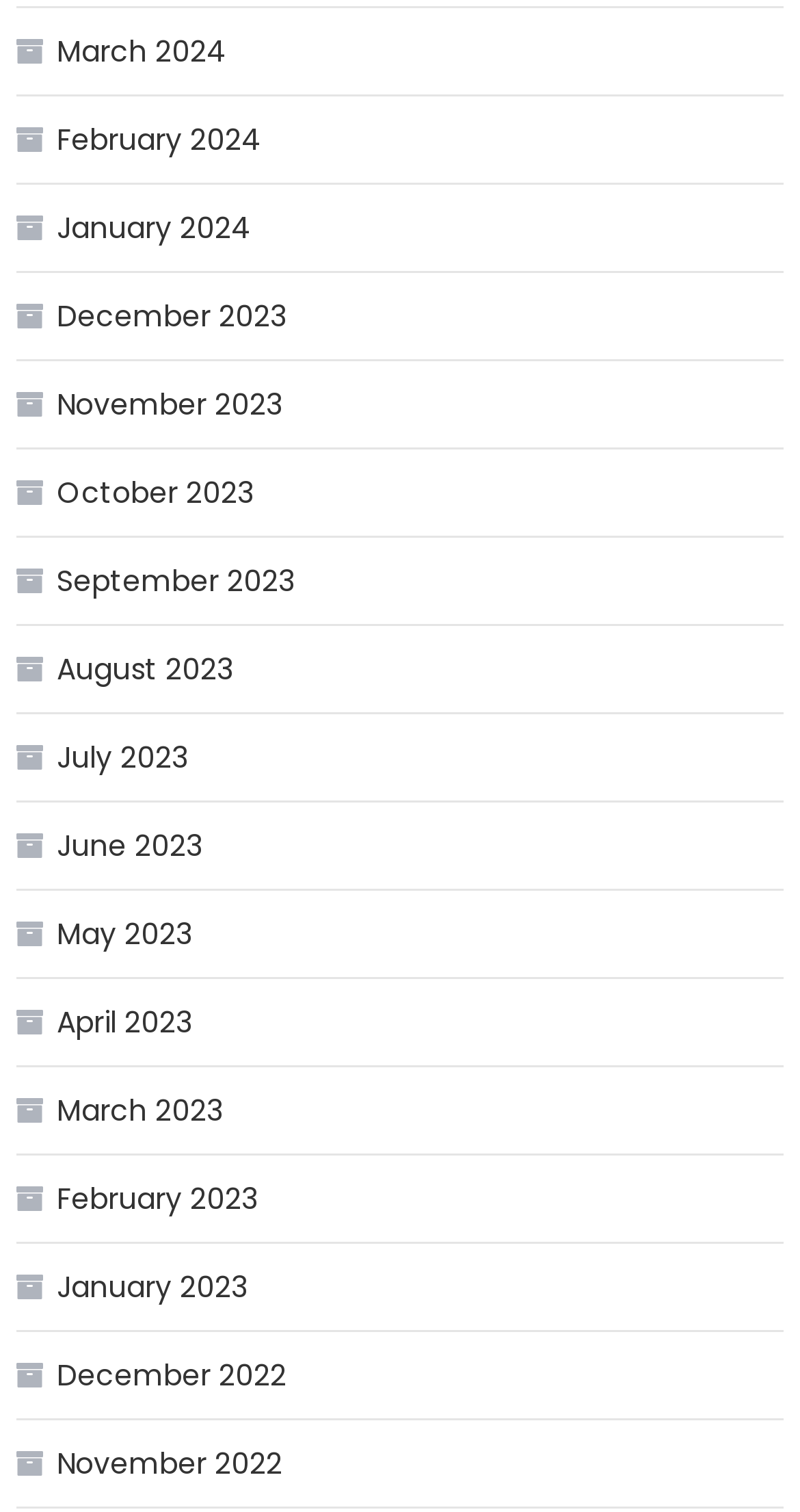Answer this question using a single word or a brief phrase:
What symbol is used before each month?

uf187